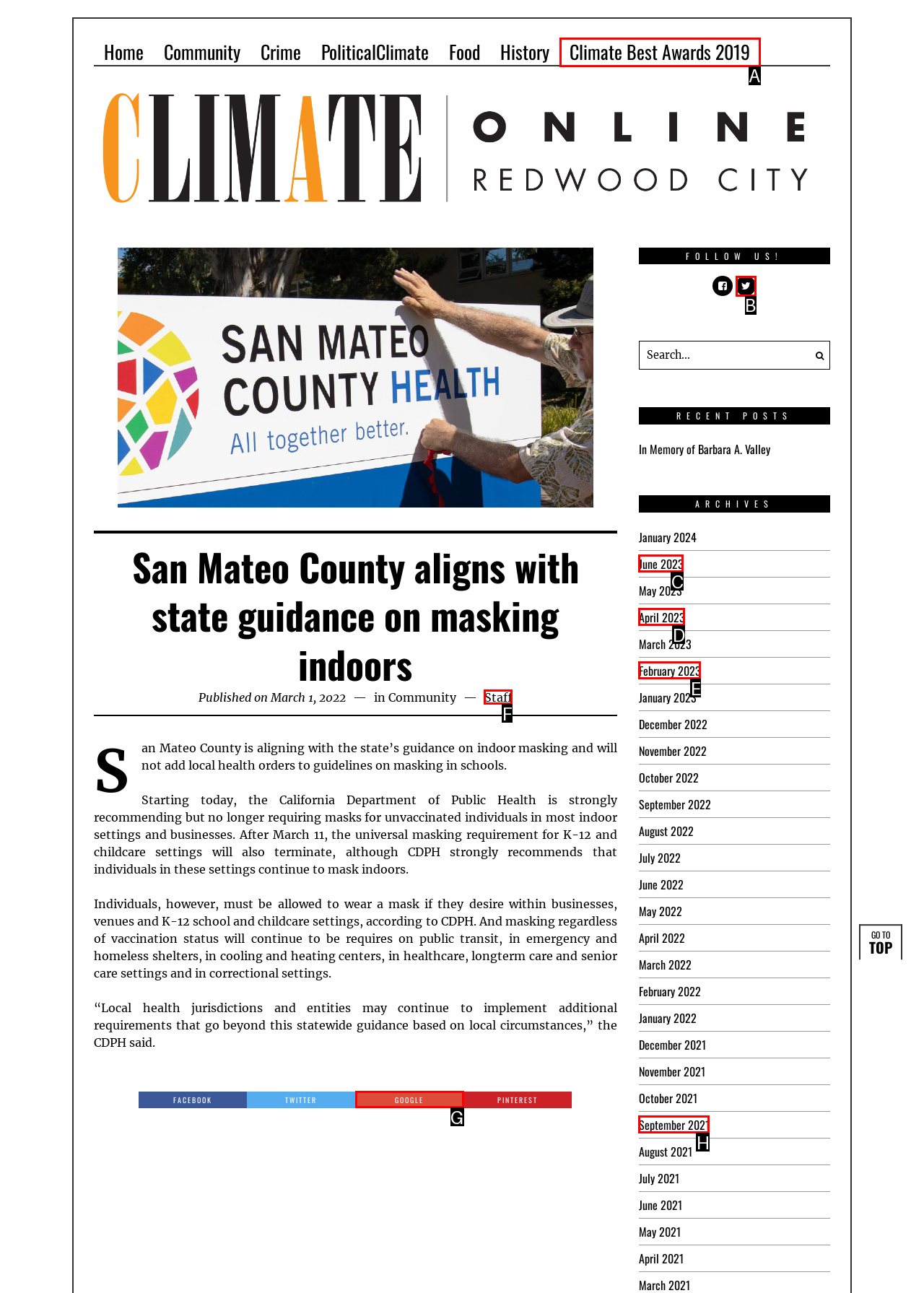From the options presented, which lettered element matches this description: Climate Best Awards 2019
Reply solely with the letter of the matching option.

A